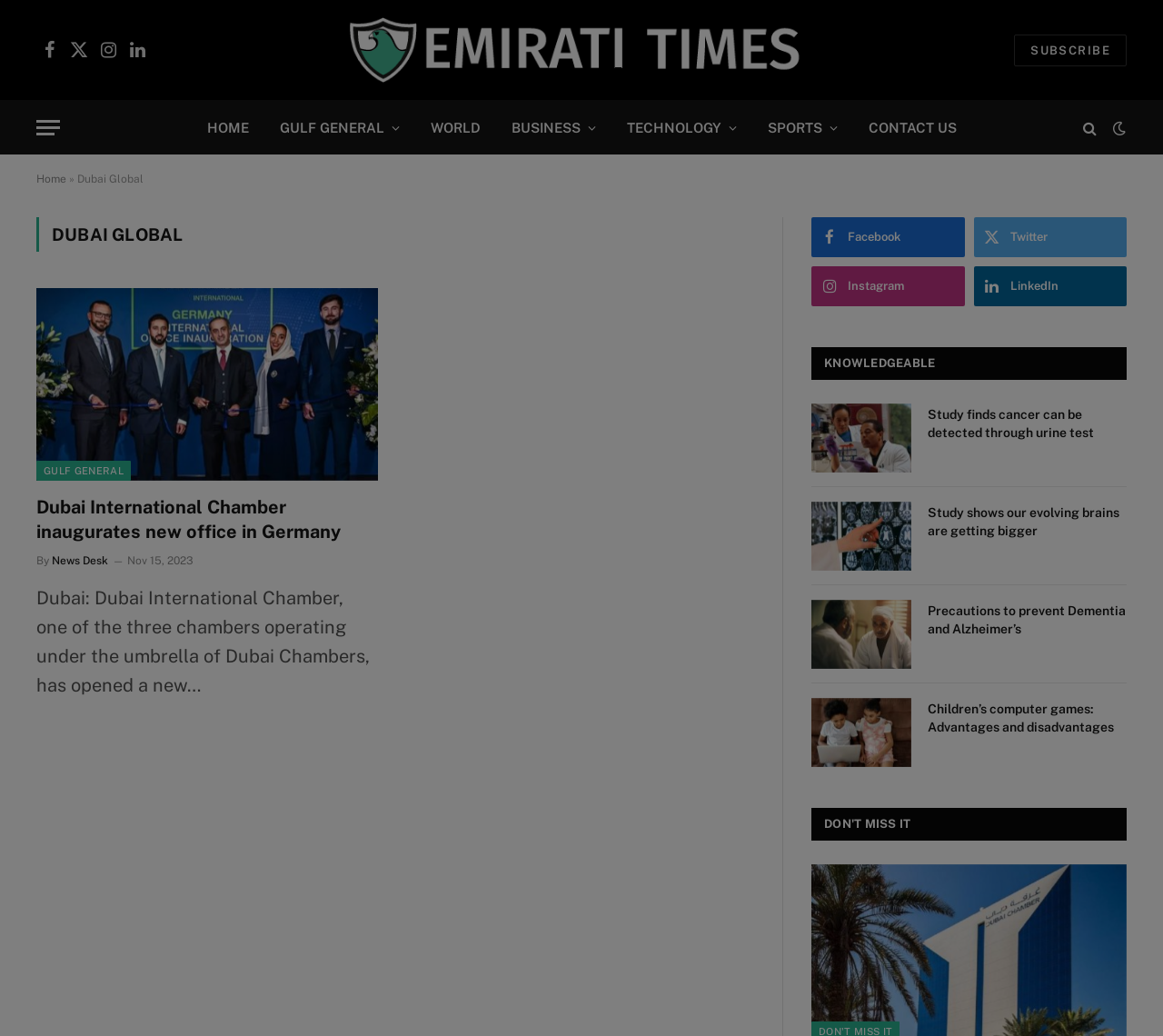How many articles are there in the 'KNOWLEDGEABLE' section?
Could you answer the question with a detailed and thorough explanation?

I looked at the 'KNOWLEDGEABLE' section and found four articles: 'Diagnose prostate cancer by Urine test', 'Study shows our evolving brains are getting bigger', 'Precautions to prevent Dementia and Alzheimer’s', and 'Children’s computer games: Advantages and disadvantages'.